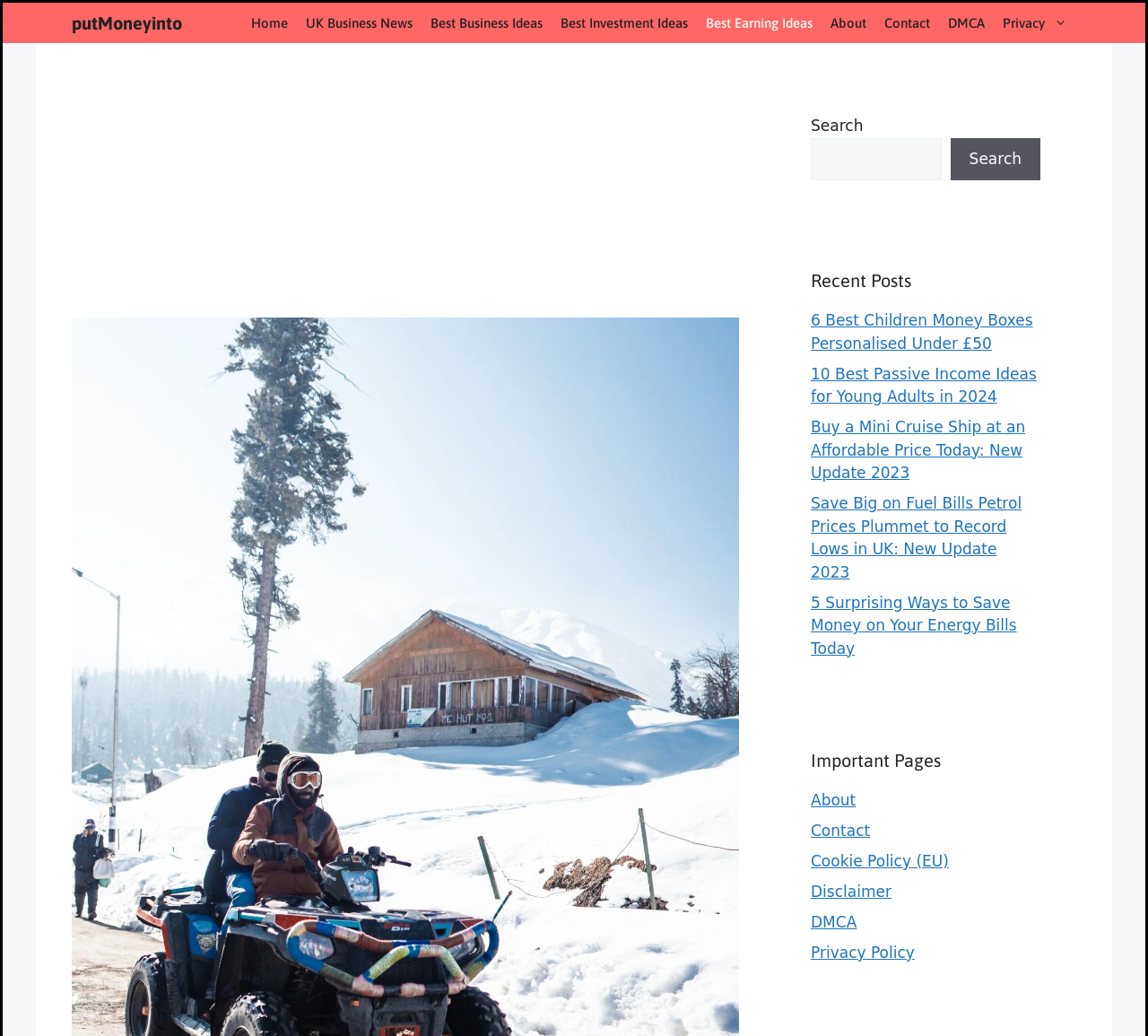Using the webpage screenshot, locate the HTML element that fits the following description and provide its bounding box: "parent_node: Search name="s"".

[0.706, 0.133, 0.82, 0.174]